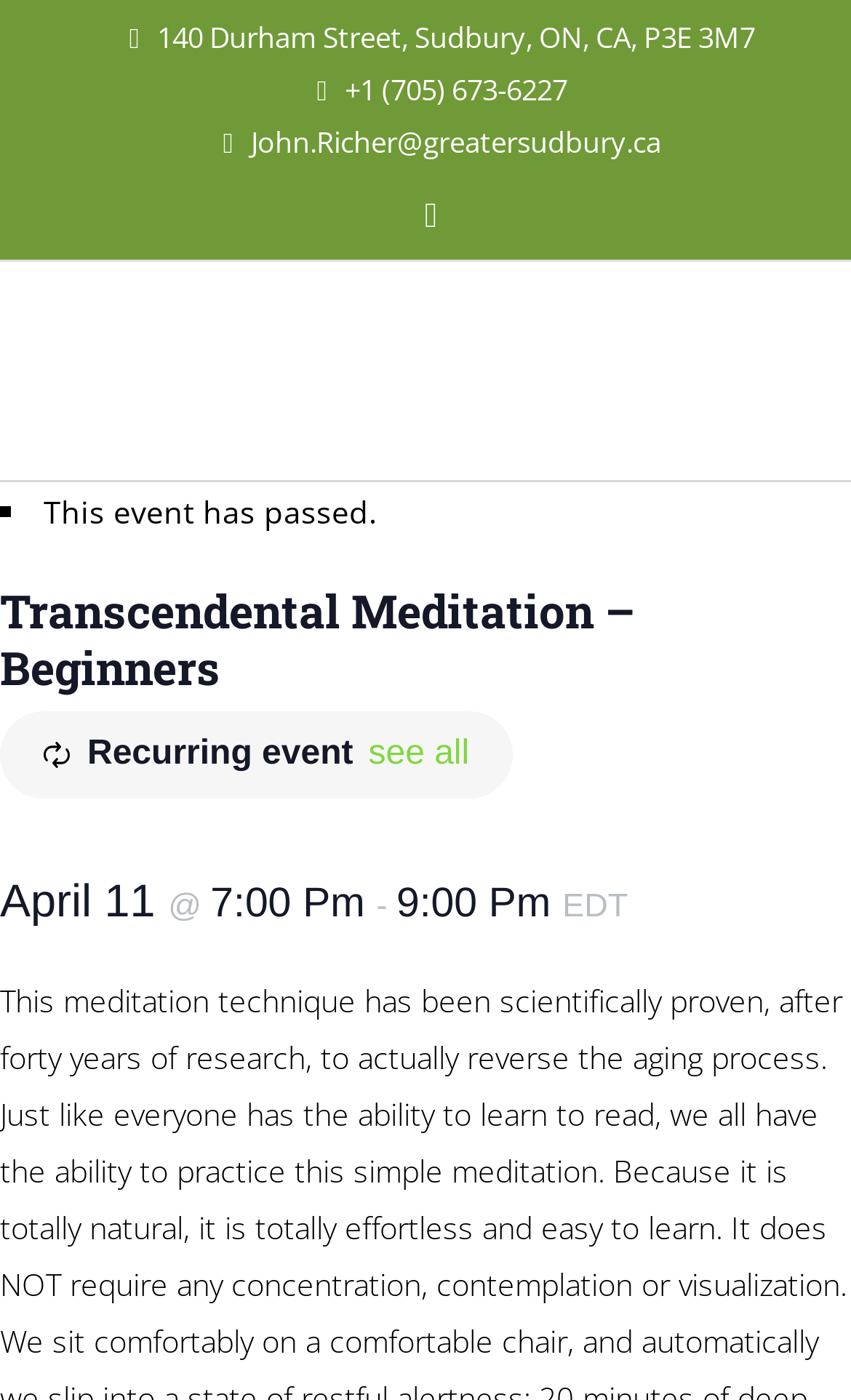Is this event still ongoing?
Ensure your answer is thorough and detailed.

I determined that the event has passed by reading the static text element that says 'This event has passed.' located in the middle of the page.